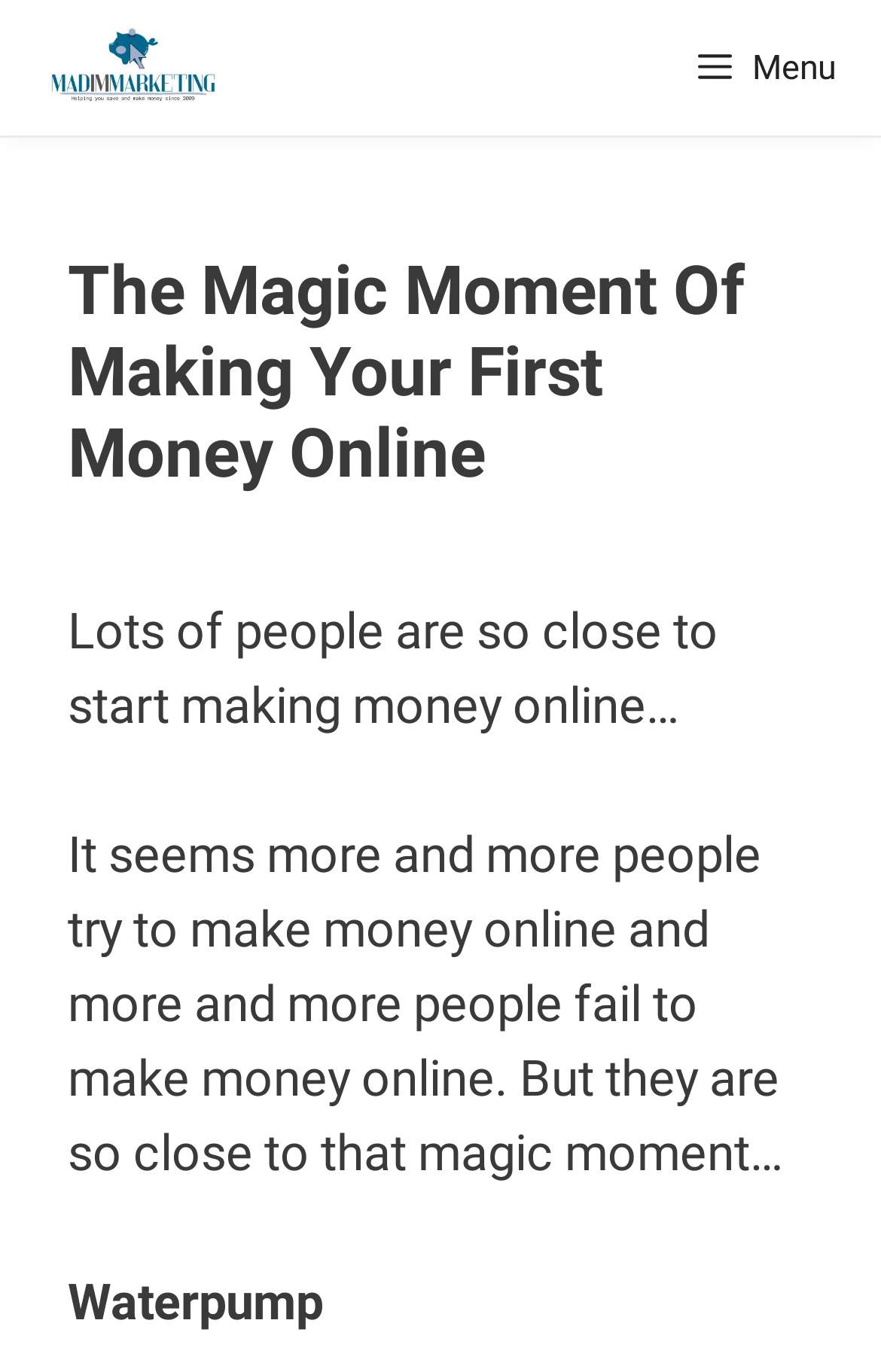Carefully examine the image and provide an in-depth answer to the question: What is the purpose of the button on the top right?

The button on the top right has the text 'Menu' and is not expanded, indicating that it is a menu button that can be clicked to reveal more options.